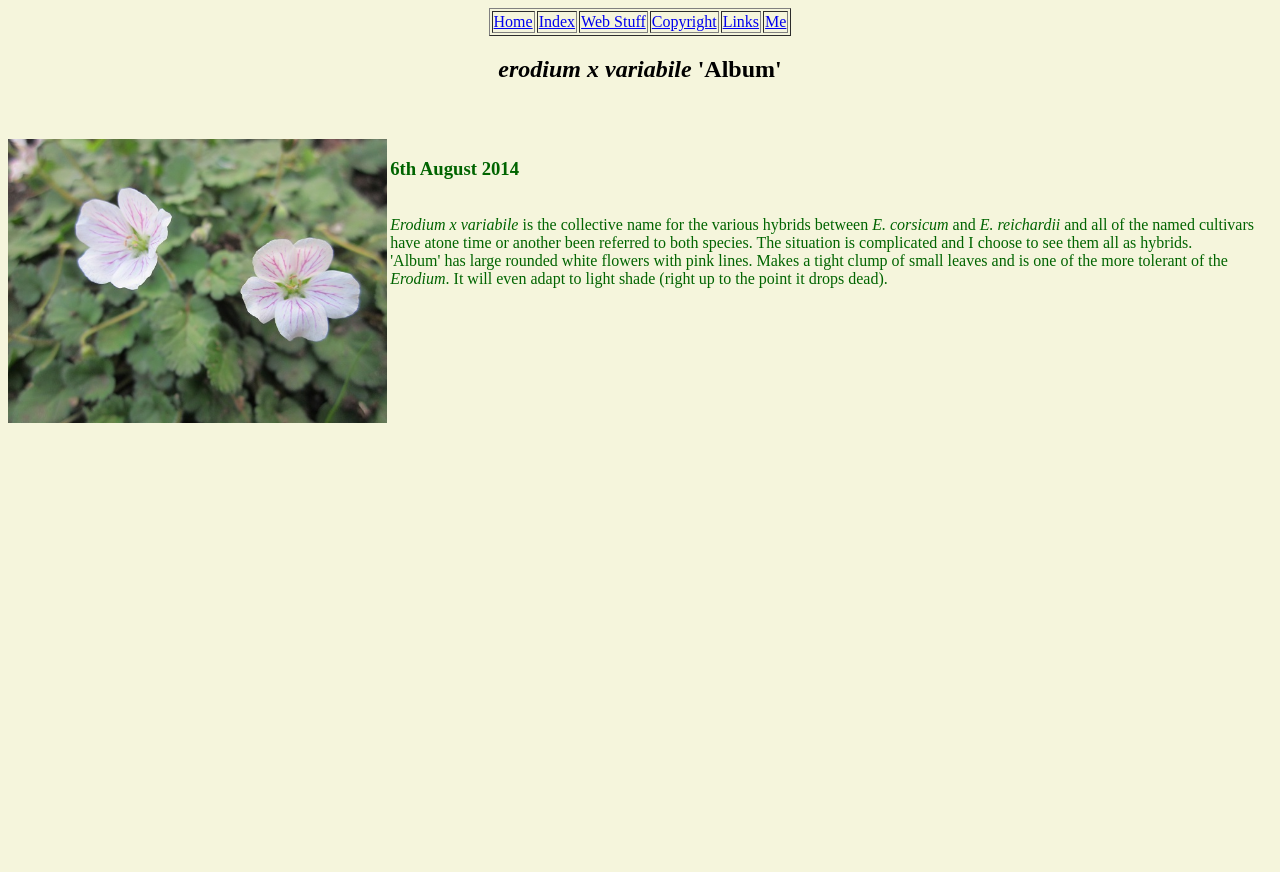Find the coordinates for the bounding box of the element with this description: "Web Stuff".

[0.454, 0.015, 0.504, 0.034]